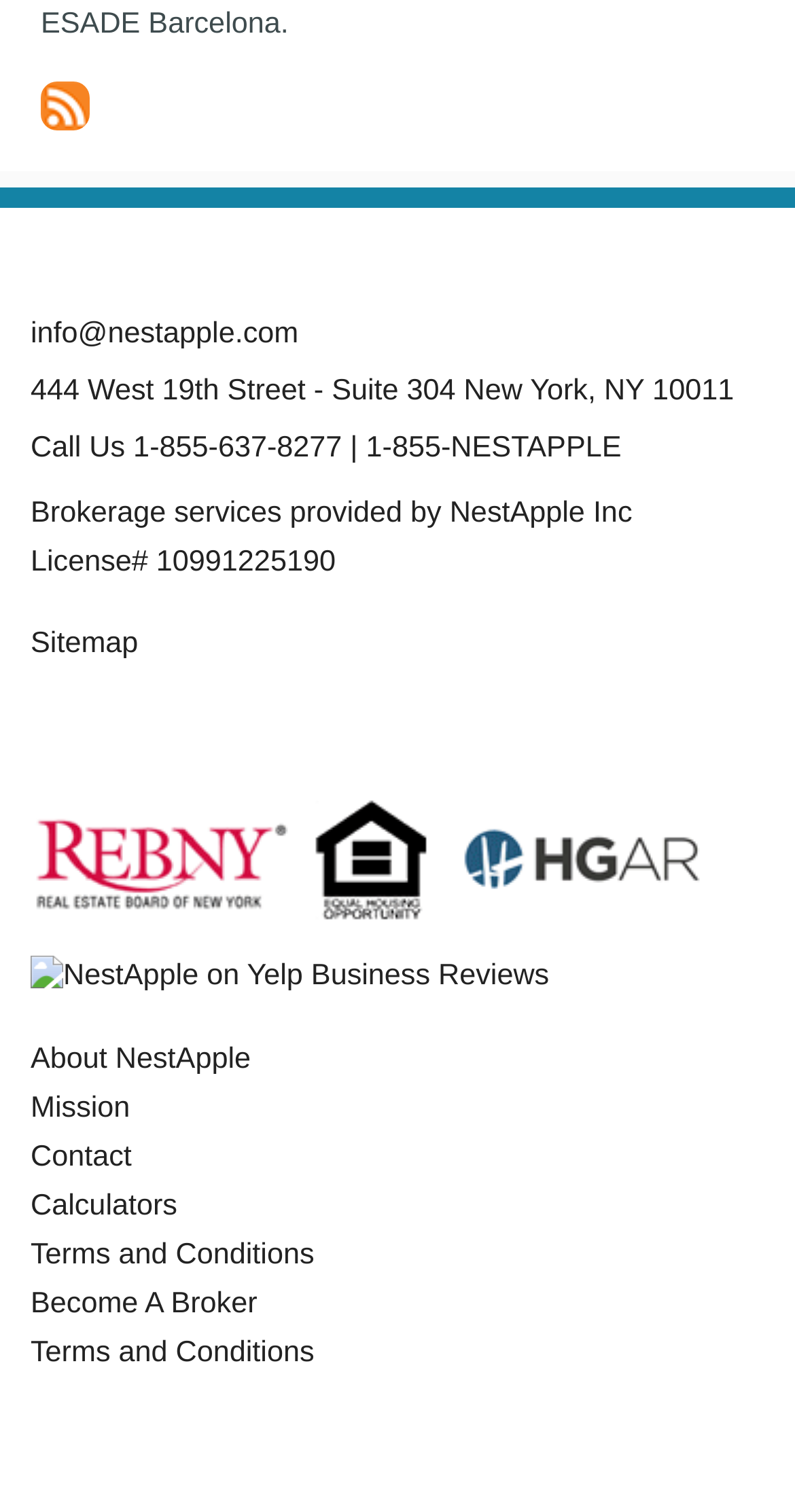Provide the bounding box coordinates of the area you need to click to execute the following instruction: "Read About NestApple".

[0.038, 0.69, 0.315, 0.712]